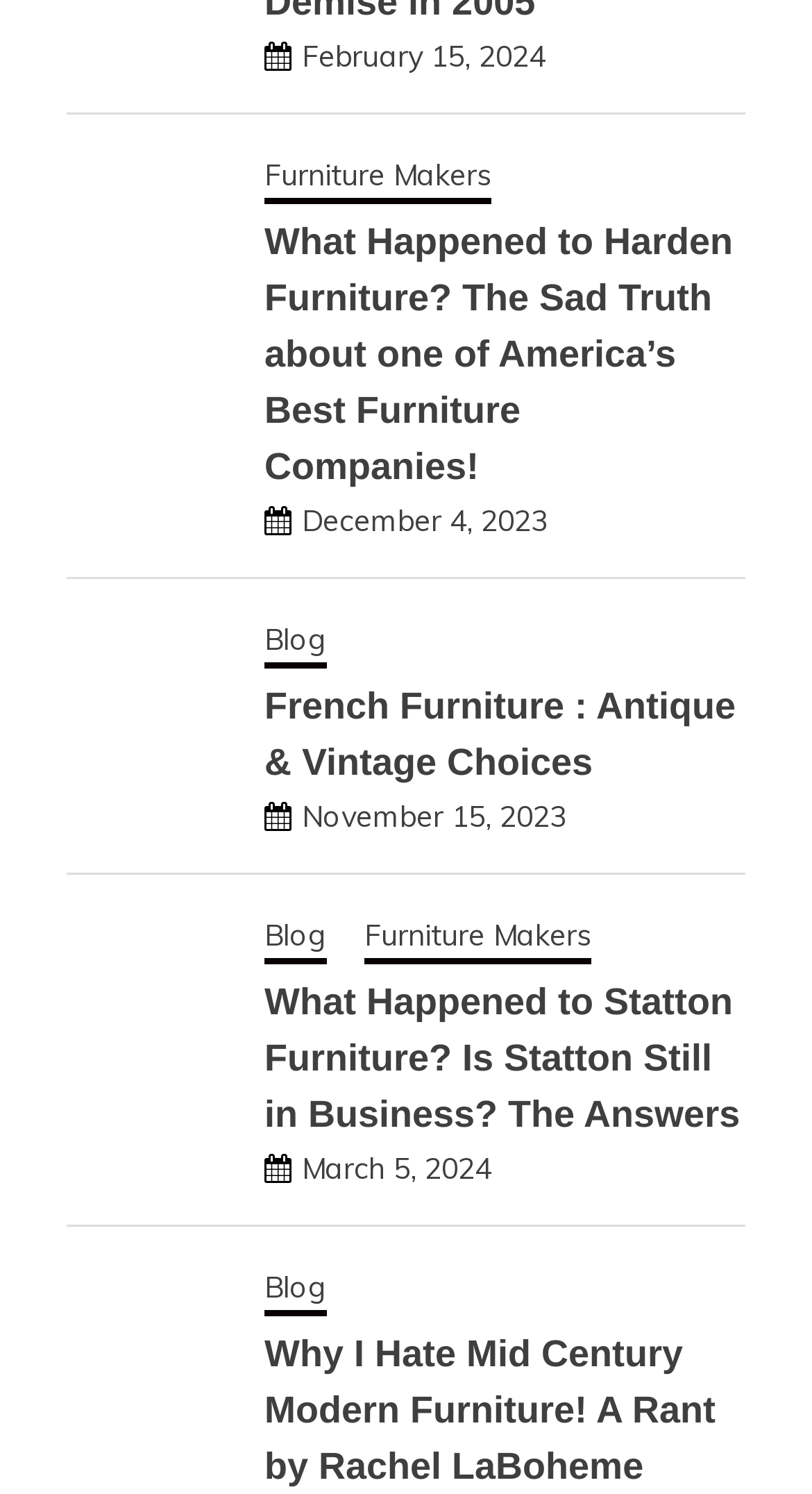Pinpoint the bounding box coordinates of the clickable element to carry out the following instruction: "View the blog post about Harden Furniture."

[0.326, 0.144, 0.918, 0.332]